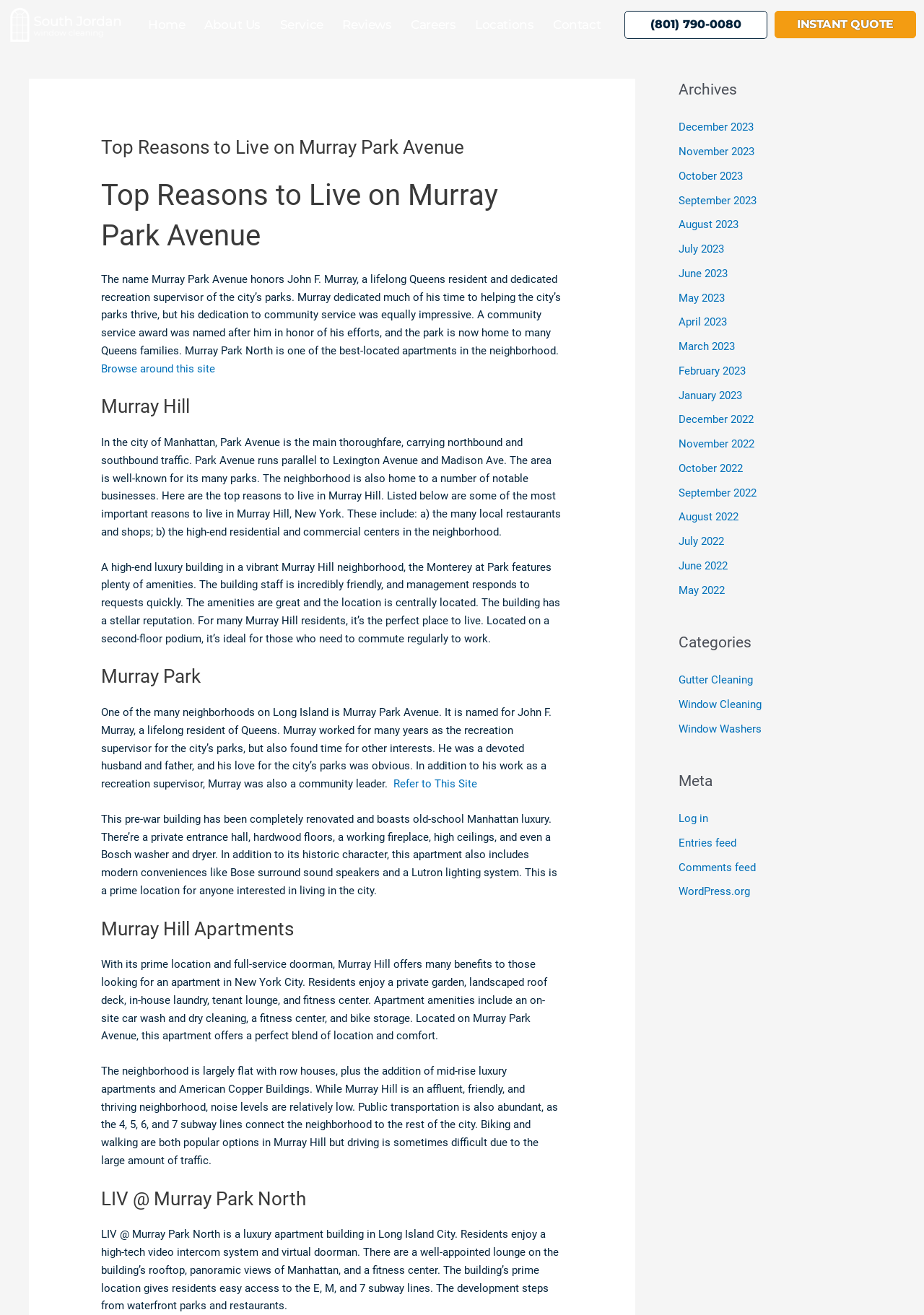What is the location of the Monterey at Park building?
Using the visual information, respond with a single word or phrase.

Murray Hill